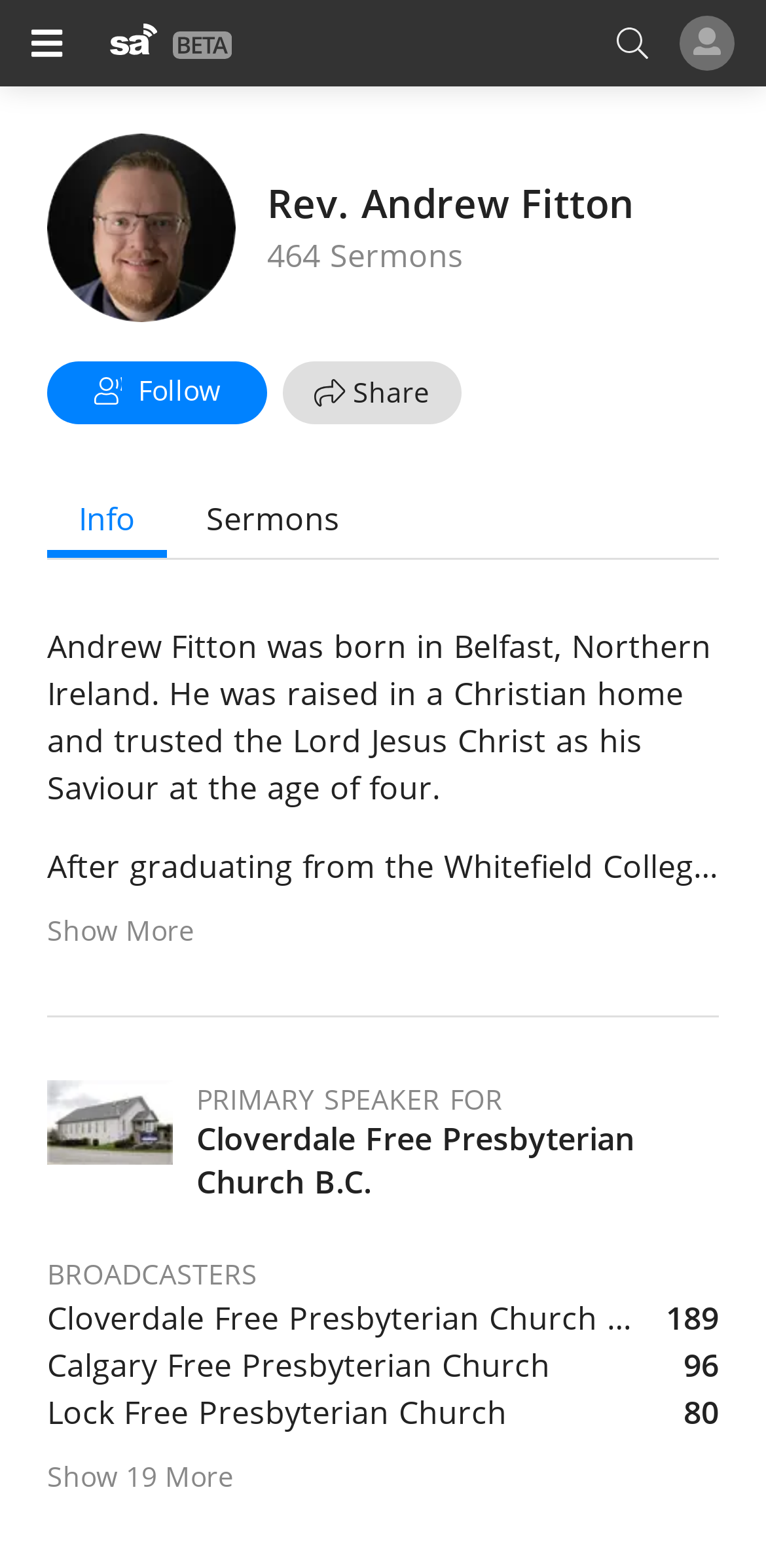Provide an in-depth description of the elements and layout of the webpage.

This webpage is about Rev. Andrew Fitton, a Christian minister. At the top left, there is a button with an image, and next to it, a link. On the top right, there are two buttons. Below the top section, there is a heading that reads "Rev. Andrew Fitton" and another heading that reads "464 Sermons". 

Under these headings, there are three buttons: "Follow", "Share", and "Info". The "Follow" button has an image, and the "Share" button also has an image. The "Info" button is linked to a text that reads "Info". Next to the "Info" button, there is a link that reads "Sermons". 

Below these buttons, there is a paragraph of text that describes Rev. Andrew Fitton's biography, including his birthplace, upbringing, and ministerial career. This text is divided into three sections. 

Under the biography, there is a button that reads "Show More". Below this button, there is a link, followed by a heading that reads "PRIMARY SPEAKER FOR". Next to this heading, there is a link to "Cloverdale Free Presbyterian Church B.C.". 

Further down, there is a heading that reads "BROADCASTERS", followed by a list of links to various churches, including "Cloverdale Free Presbyterian Church B.C.", "Calgary Free Presbyterian Church", "Lock Free Presbyterian Church", "Aghalee Free Presbyterian Church", and "Perth Free Presbyterian Church". Each of these links has a corresponding number next to it, ranging from 189 to 12. 

At the bottom of the page, there is a button that reads "Show 19 More".